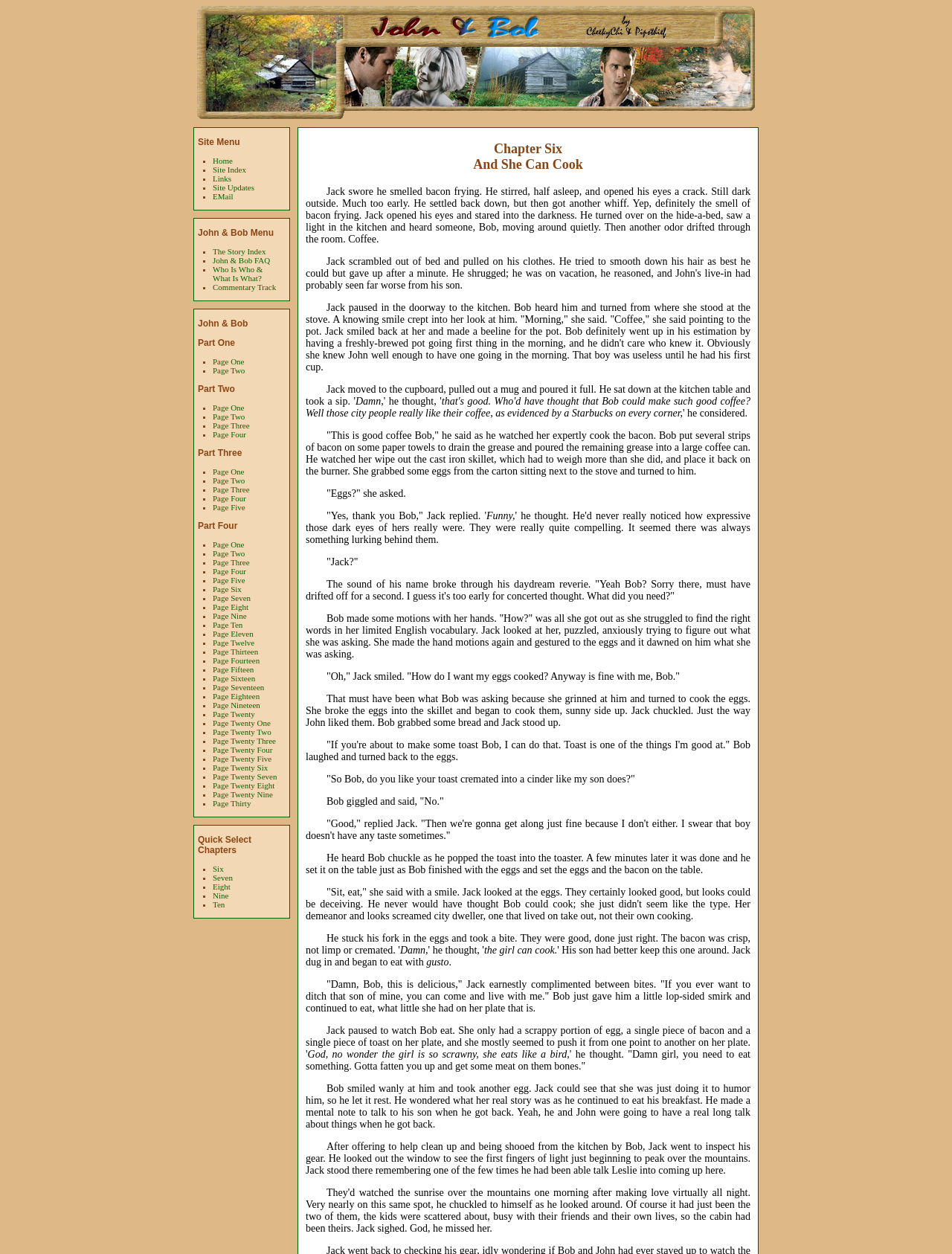What is the last page in Part Four?
Please elaborate on the answer to the question with detailed information.

The last page in Part Four is 'Page Sixteen' which is the last link in the list of pages under 'Part Four'.